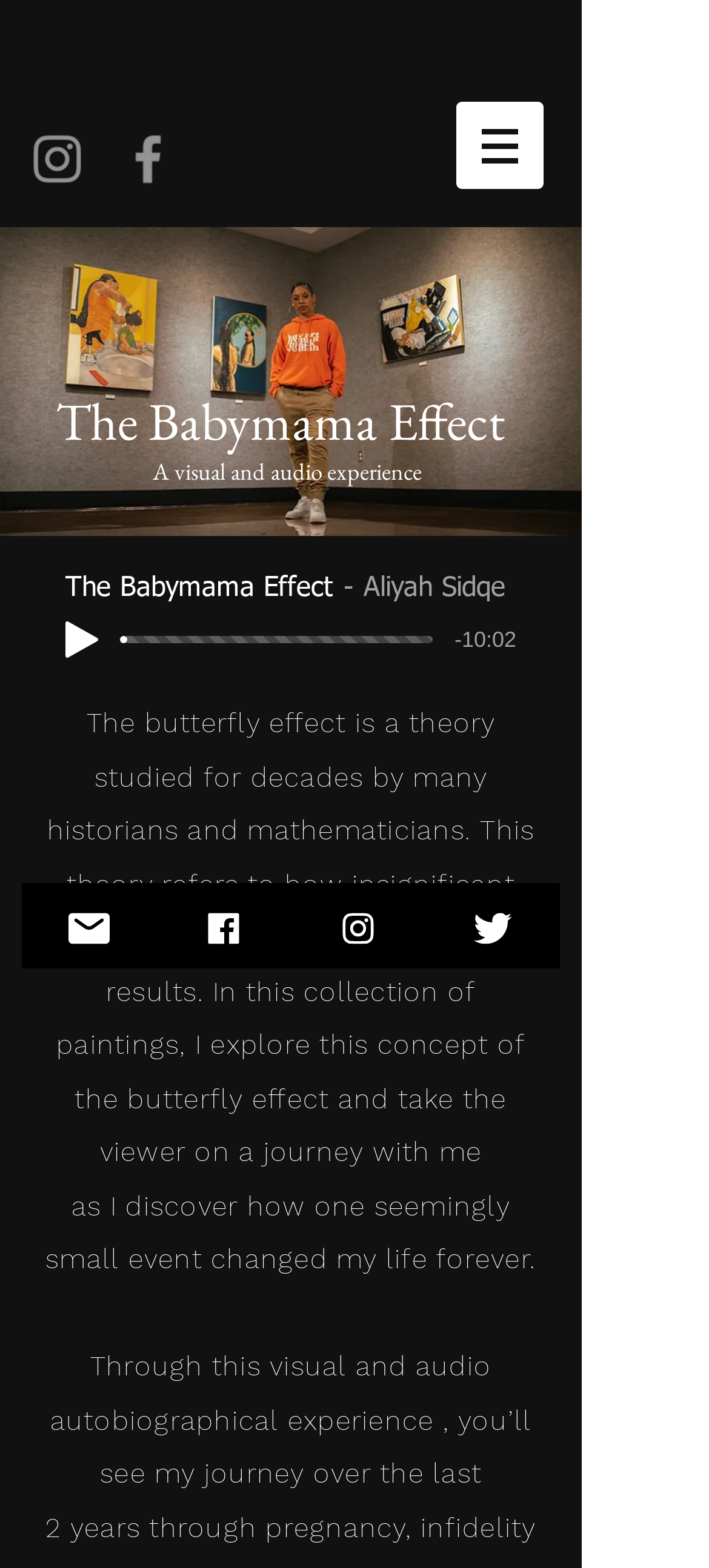Provide a one-word or short-phrase response to the question:
What is the name of the artist?

Aliyah Sidqe